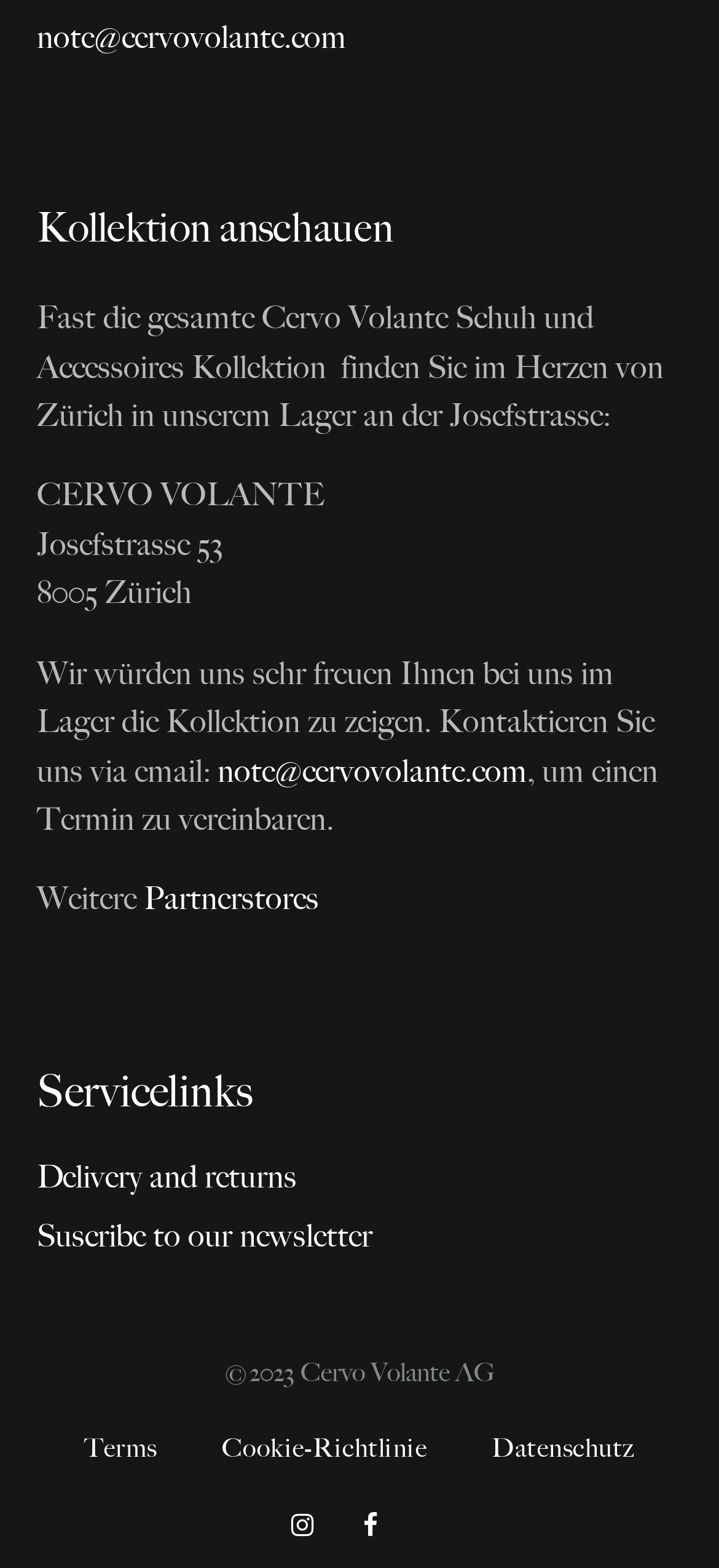Pinpoint the bounding box coordinates of the clickable area needed to execute the instruction: "View collection". The coordinates should be specified as four float numbers between 0 and 1, i.e., [left, top, right, bottom].

[0.051, 0.13, 0.949, 0.161]